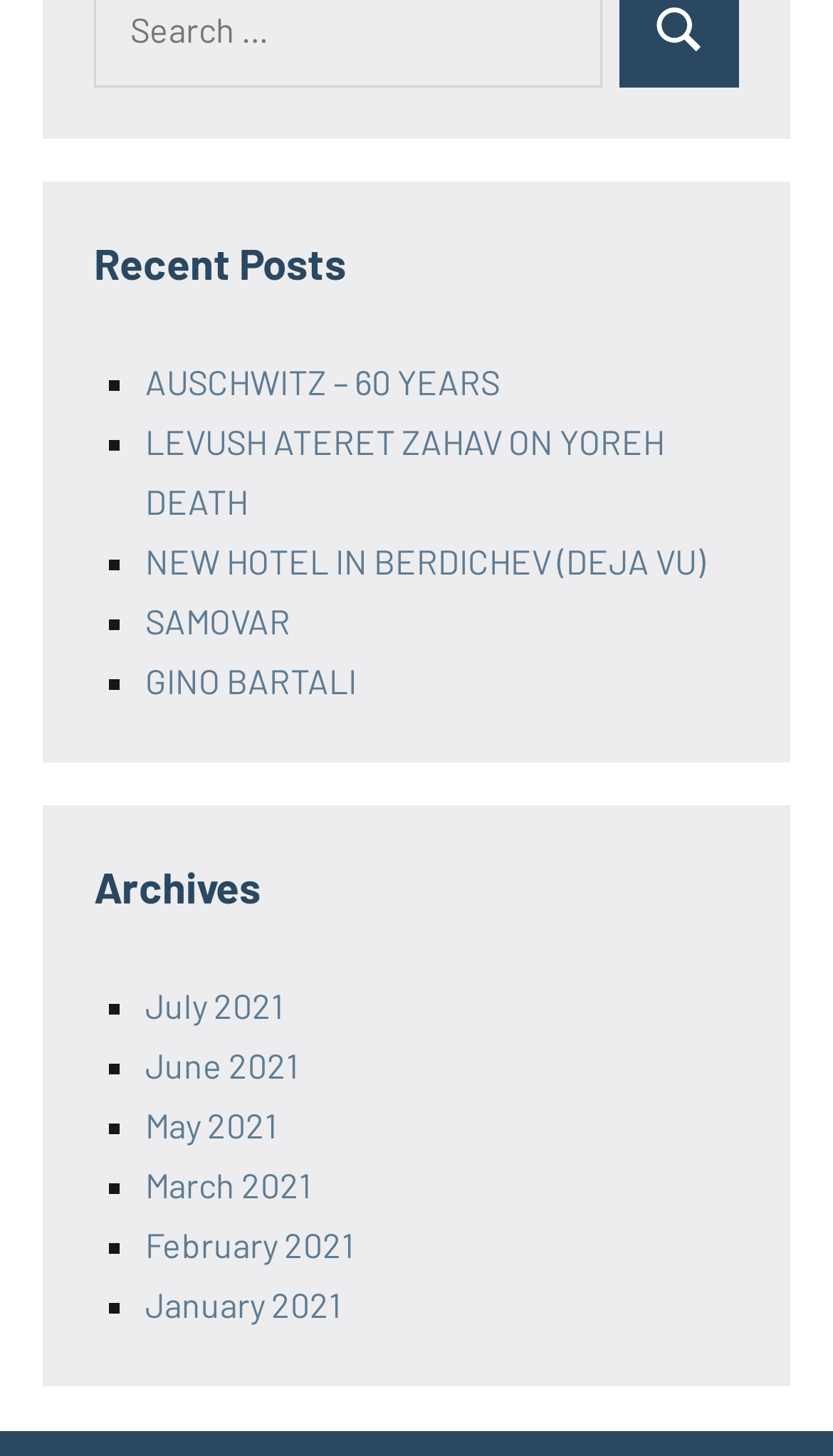Please specify the bounding box coordinates in the format (top-left x, top-left y, bottom-right x, bottom-right y), with all values as floating point numbers between 0 and 1. Identify the bounding box of the UI element described by: June 2021

[0.174, 0.717, 0.359, 0.745]